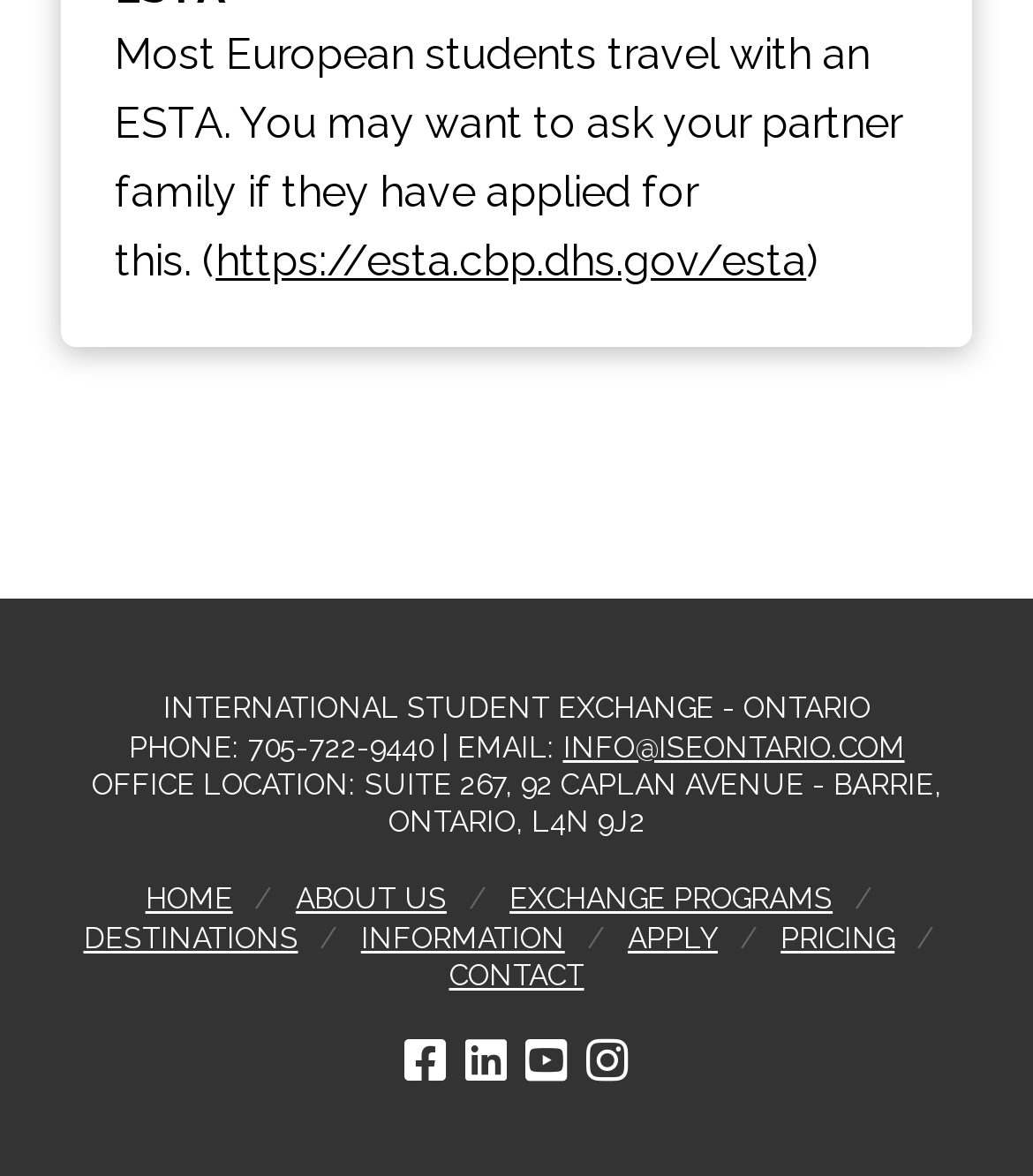How many social media links are present at the bottom of the webpage?
Based on the screenshot, provide a one-word or short-phrase response.

4